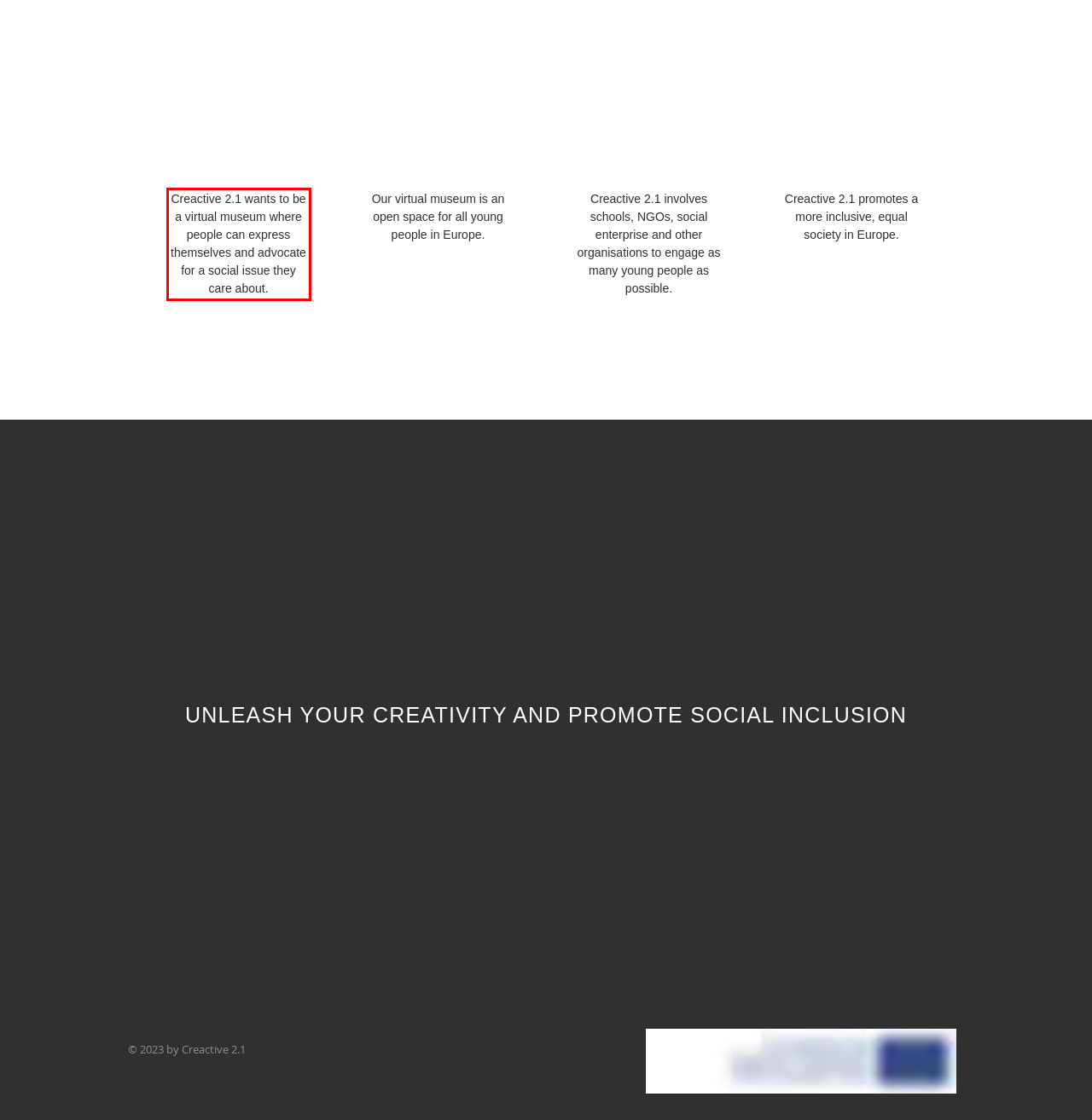Analyze the webpage screenshot and use OCR to recognize the text content in the red bounding box.

Creactive 2.1 wants to be a virtual museum where people can express themselves and advocate for a social issue they care about.